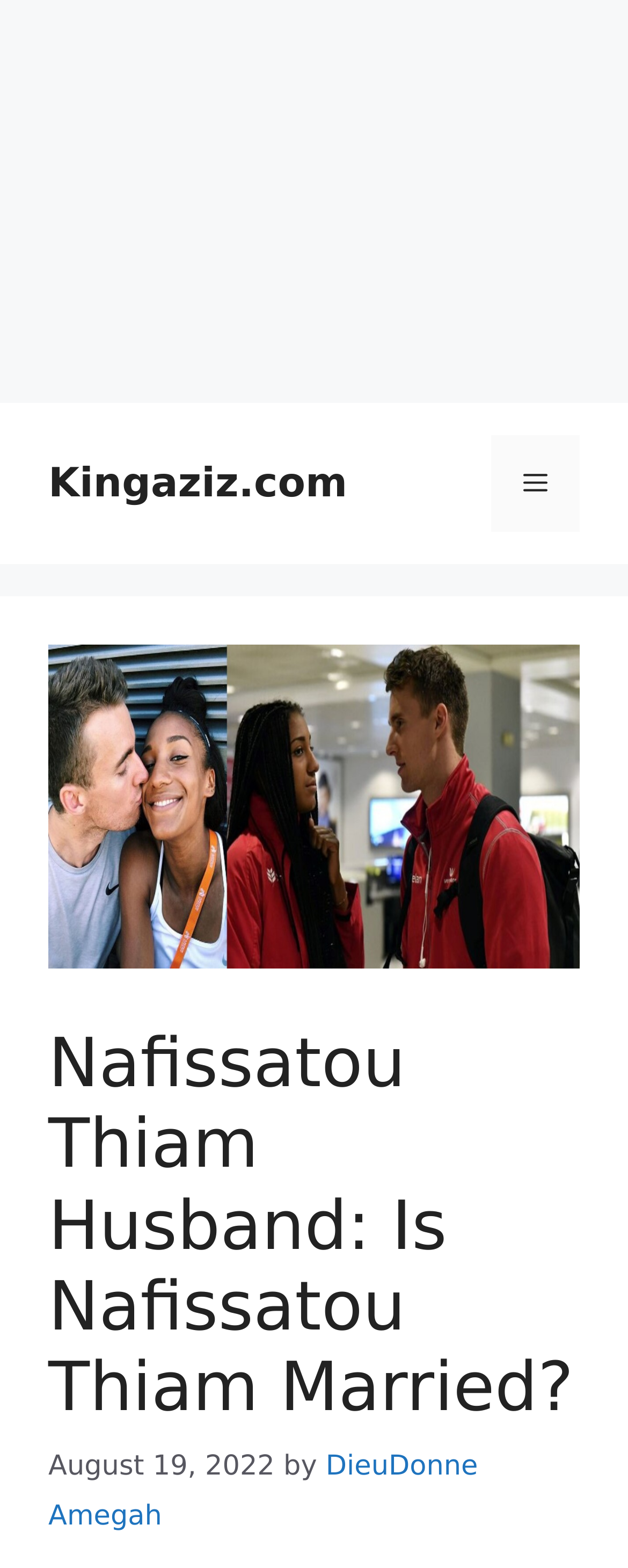What is the relationship status of Nafissatou Thiam?
Using the image as a reference, give an elaborate response to the question.

I determined the answer by looking at the heading element, which contains the text 'Nafissatou Thiam Husband: Is Nafissatou Thiam Married?' and the image element, which contains the text 'Nafissatou Thiam and Boyfriend'.